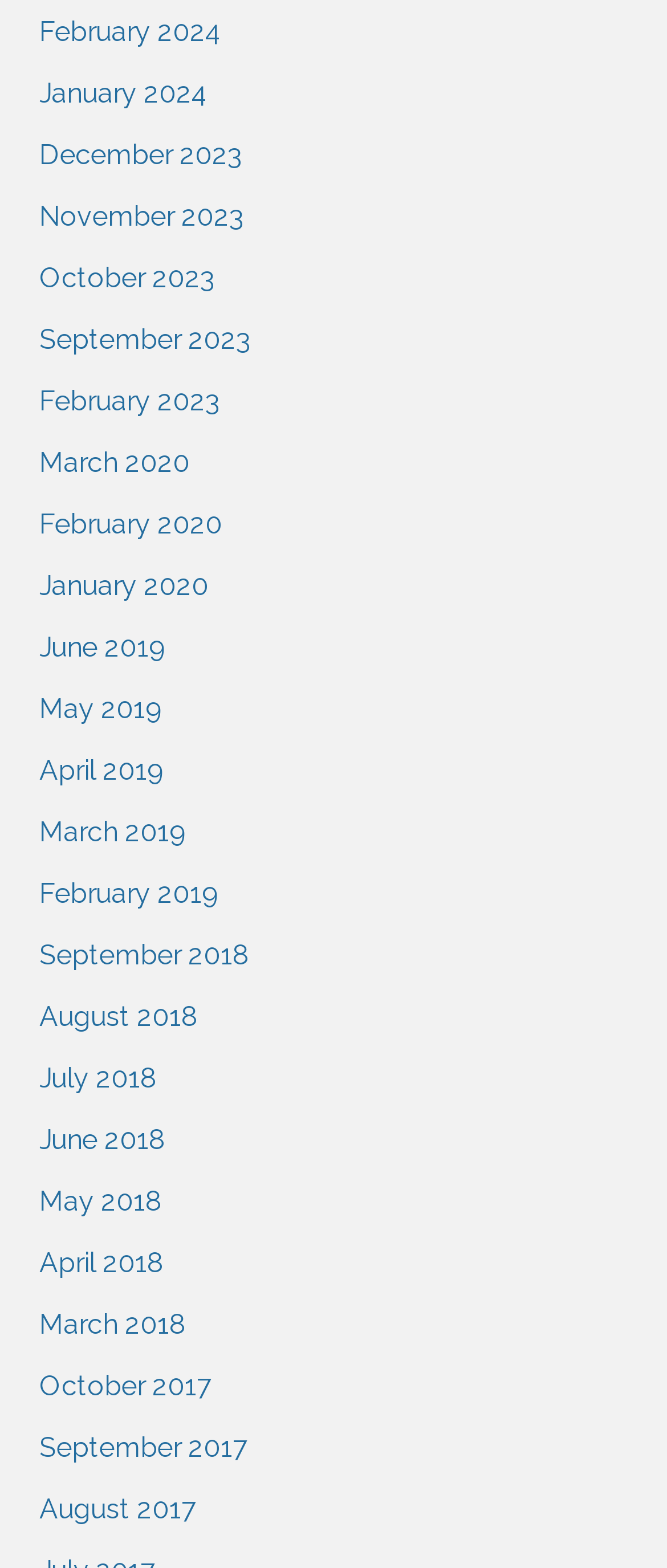Please predict the bounding box coordinates of the element's region where a click is necessary to complete the following instruction: "View February 2024". The coordinates should be represented by four float numbers between 0 and 1, i.e., [left, top, right, bottom].

[0.038, 0.001, 0.354, 0.04]